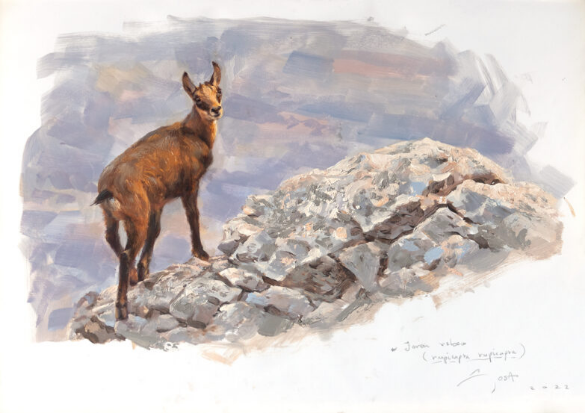Provide an in-depth description of all elements within the image.

The image features a stunning painting titled "Joven Rebeco" (Young Rebeco), created by artist Manuel Sosa in 2022. The artwork portrays a young chamois, a mountain goat known scientifically as Rupicapra rupicapra, standing majestically on a rocky ledge. With its strikingly natural pose, the chamois gazes thoughtfully into the distance, showcasing its distinctive features such as curved horns and a sleek brown coat that blends harmoniously with the earthy tones of the rocks. The background is softly rendered with gentle hues, capturing the essence of a mountainous landscape. The signature of the artist, Manuel Sosa, is visible in the lower corner, adding a personal touch to this beautiful depiction of wildlife. This piece is part of Sosa's collection of wildlife art, highlighting the beauty of nature through vivid imagery.